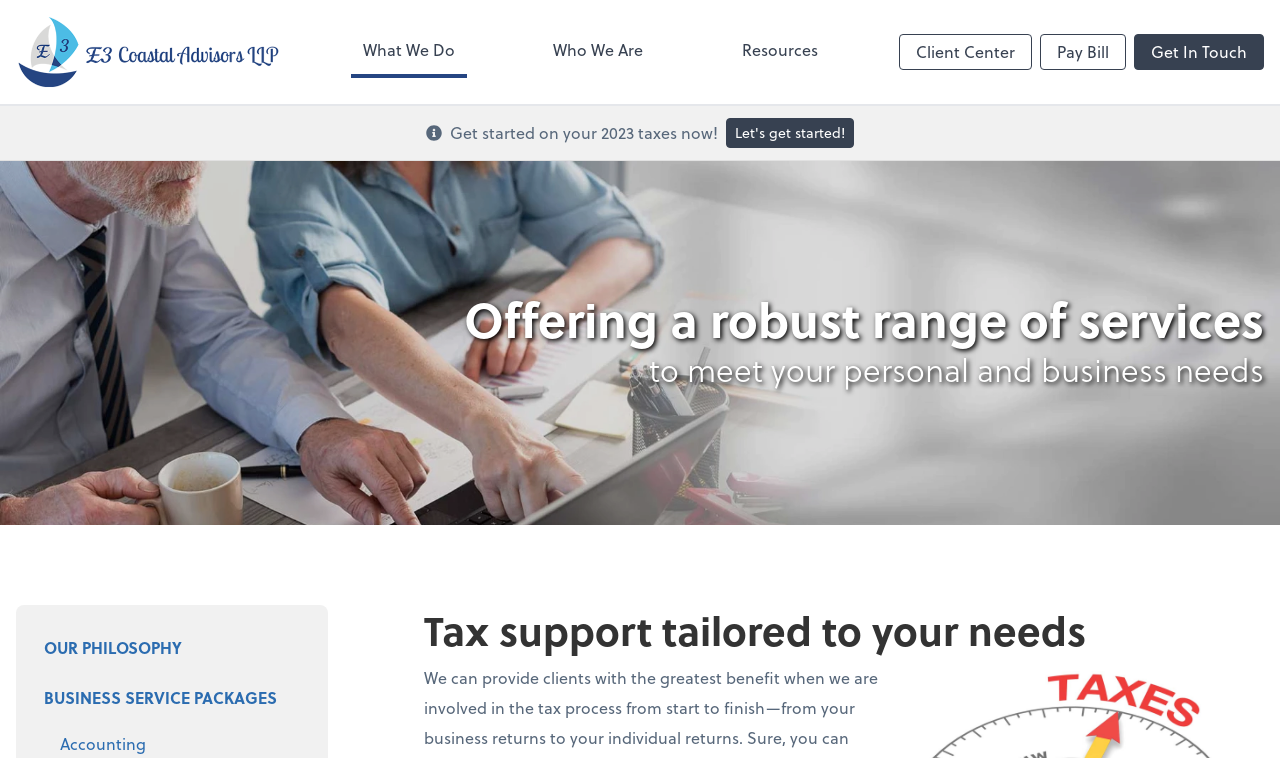Kindly determine the bounding box coordinates for the clickable area to achieve the given instruction: "Return to E3 Coastal Advisors LLP home page".

[0.012, 0.021, 0.22, 0.116]